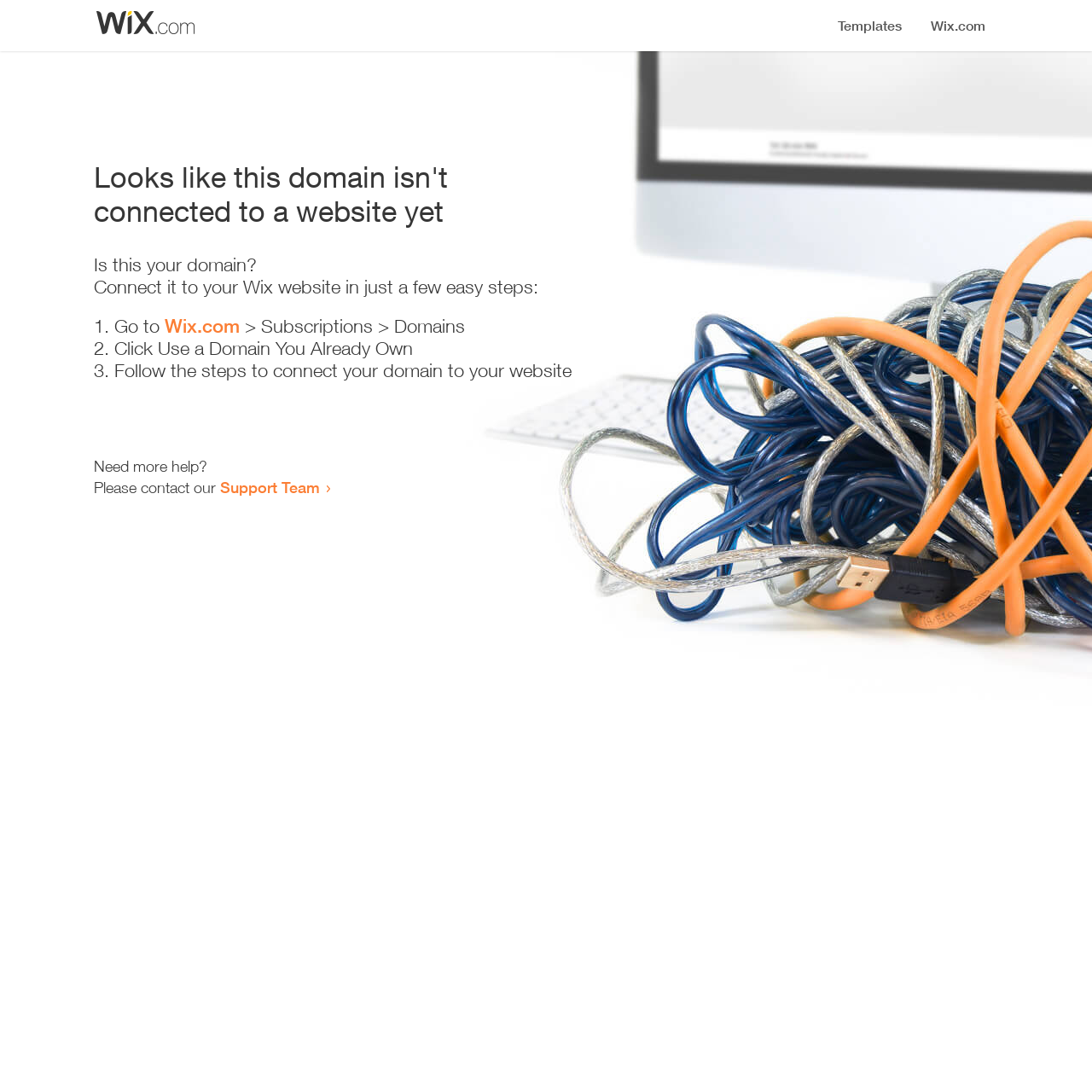Create an in-depth description of the webpage, covering main sections.

The webpage appears to be an error page, indicating that a domain is not connected to a website yet. At the top, there is a small image, followed by a heading that states the error message. Below the heading, there is a series of instructions to connect the domain to a Wix website. The instructions are presented in a step-by-step format, with three numbered list items. Each list item contains a brief description of the action to take, with the second list item containing a link to Wix.com. 

To the right of the instructions, there is a brief note asking if the user needs more help, followed by an invitation to contact the Support Team, which is a clickable link. The overall layout is simple and easy to follow, with clear headings and concise text.